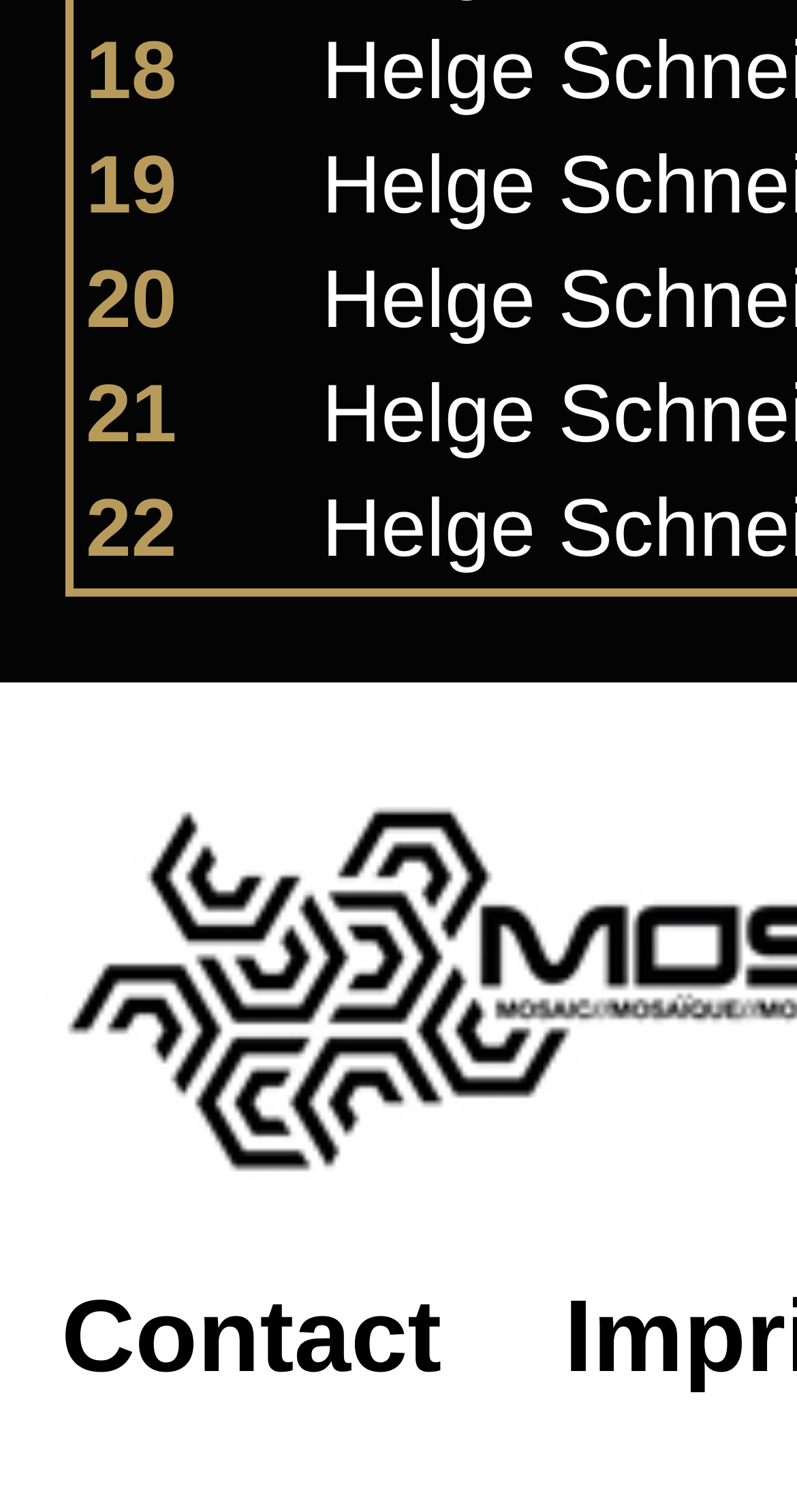Please provide the bounding box coordinates in the format (top-left x, top-left y, bottom-right x, bottom-right y). Remember, all values are floating point numbers between 0 and 1. What is the bounding box coordinate of the region described as: Contact

[0.077, 0.845, 0.554, 0.923]